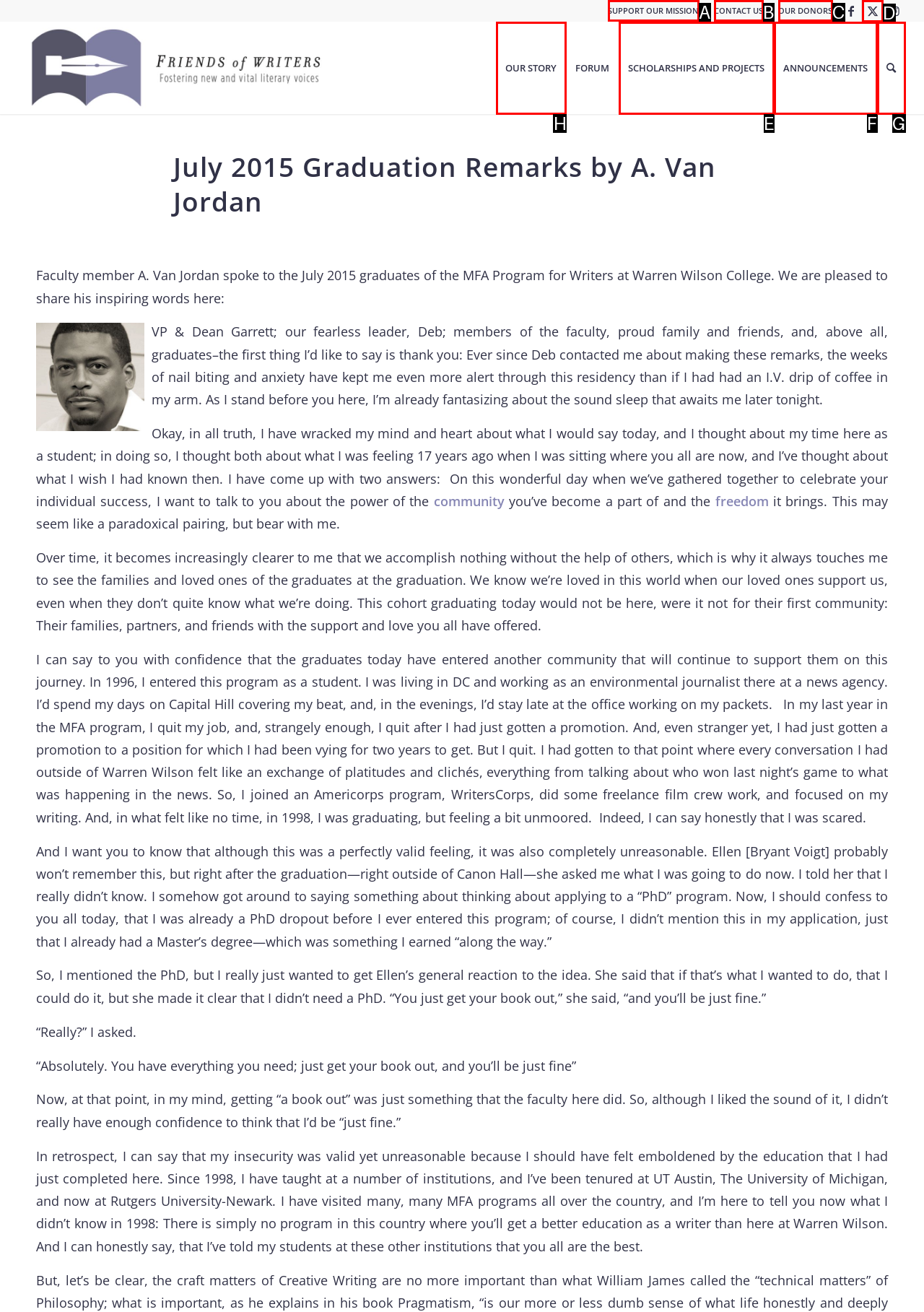Given the task: View the OUR STORY page, indicate which boxed UI element should be clicked. Provide your answer using the letter associated with the correct choice.

H